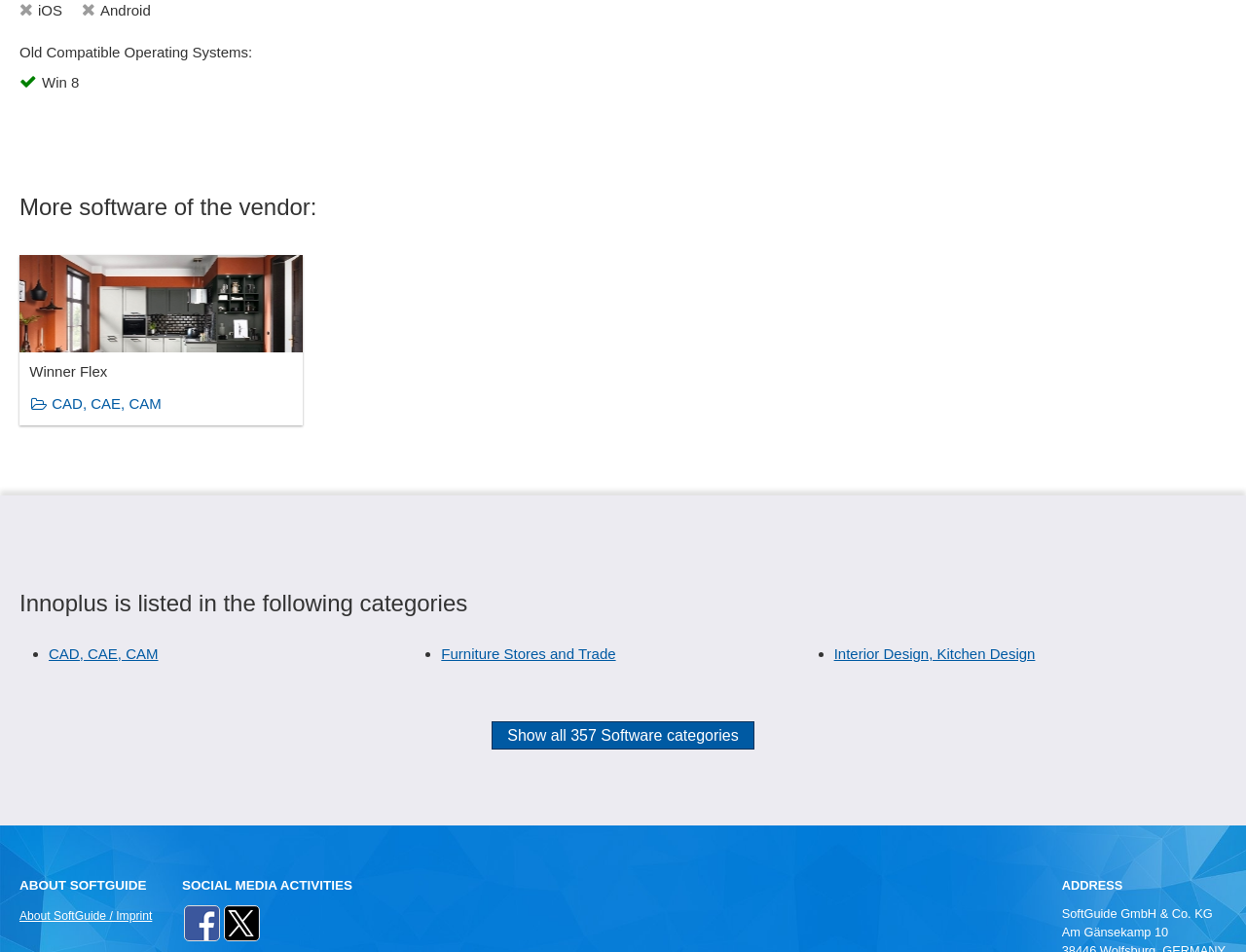What categories is Innoplus listed in?
Use the screenshot to answer the question with a single word or phrase.

CAD, CAE, CAM, Furniture Stores and Trade, Interior Design, Kitchen Design